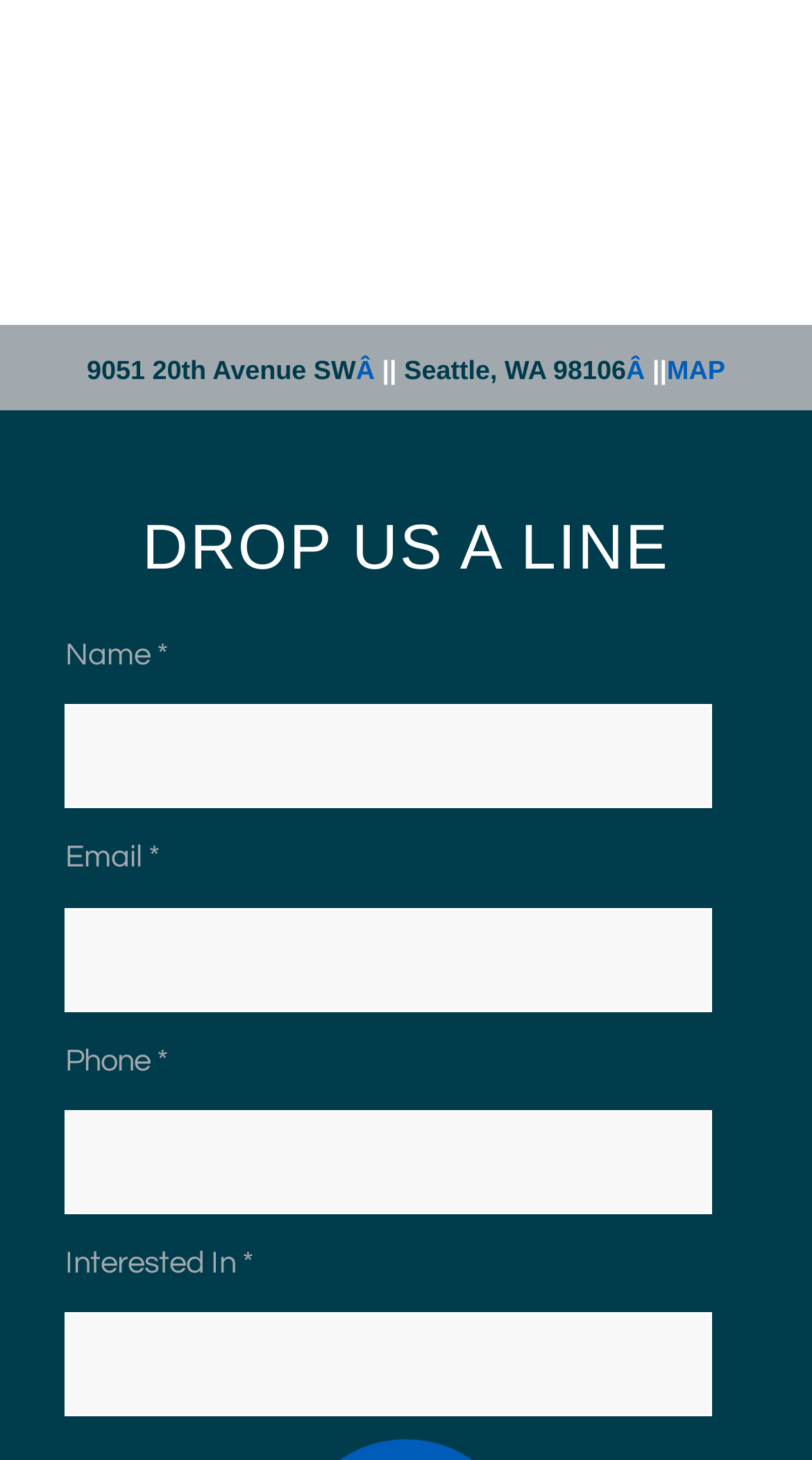Using details from the image, please answer the following question comprehensively:
How many input fields are in the contact form?

The contact form has five input fields: name, email, phone, interested in, and a submit button. Each field has a corresponding label and a textbox for users to input their information.